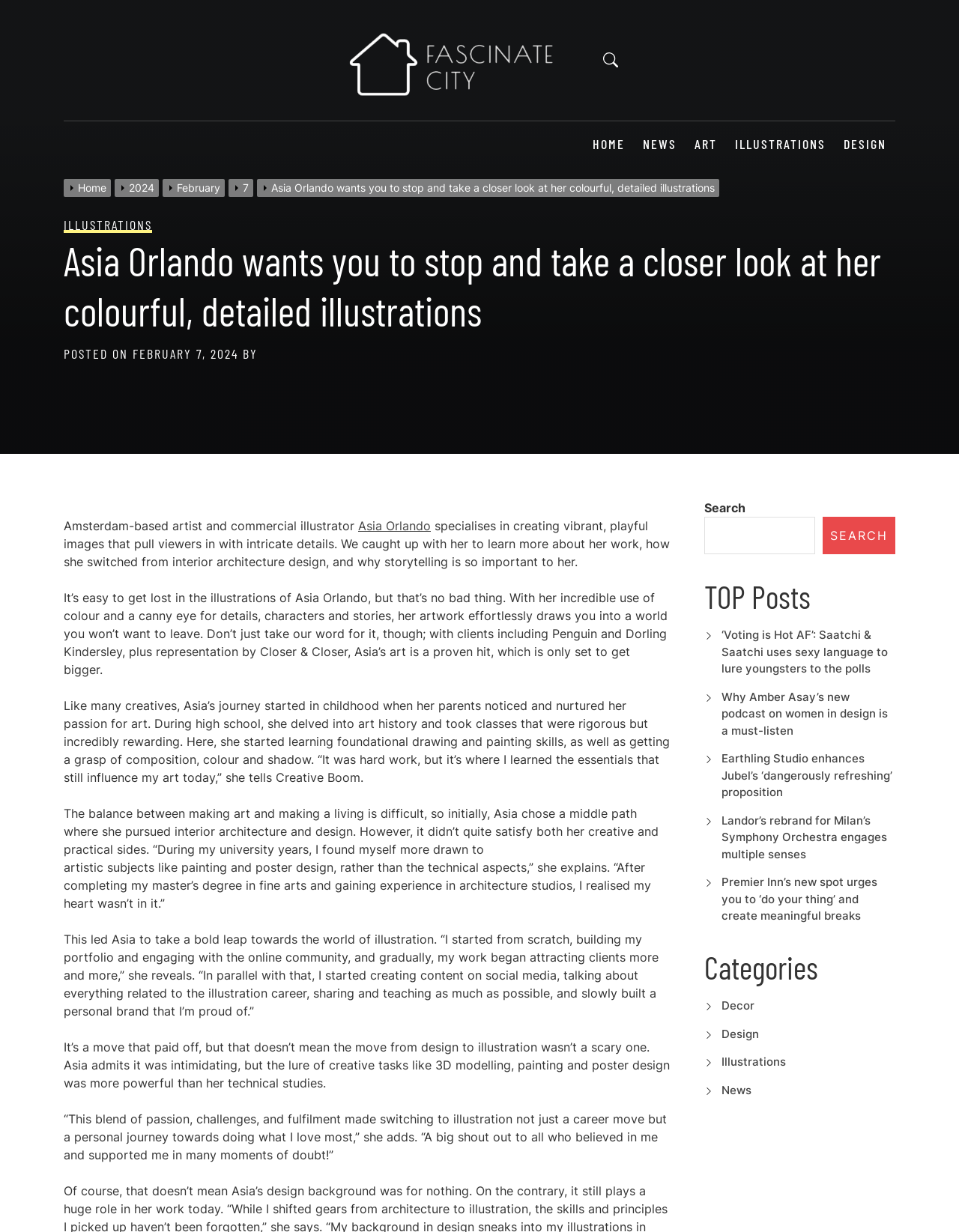Please identify the bounding box coordinates of where to click in order to follow the instruction: "Click on the 'Asia Orlando' link".

[0.373, 0.42, 0.449, 0.433]